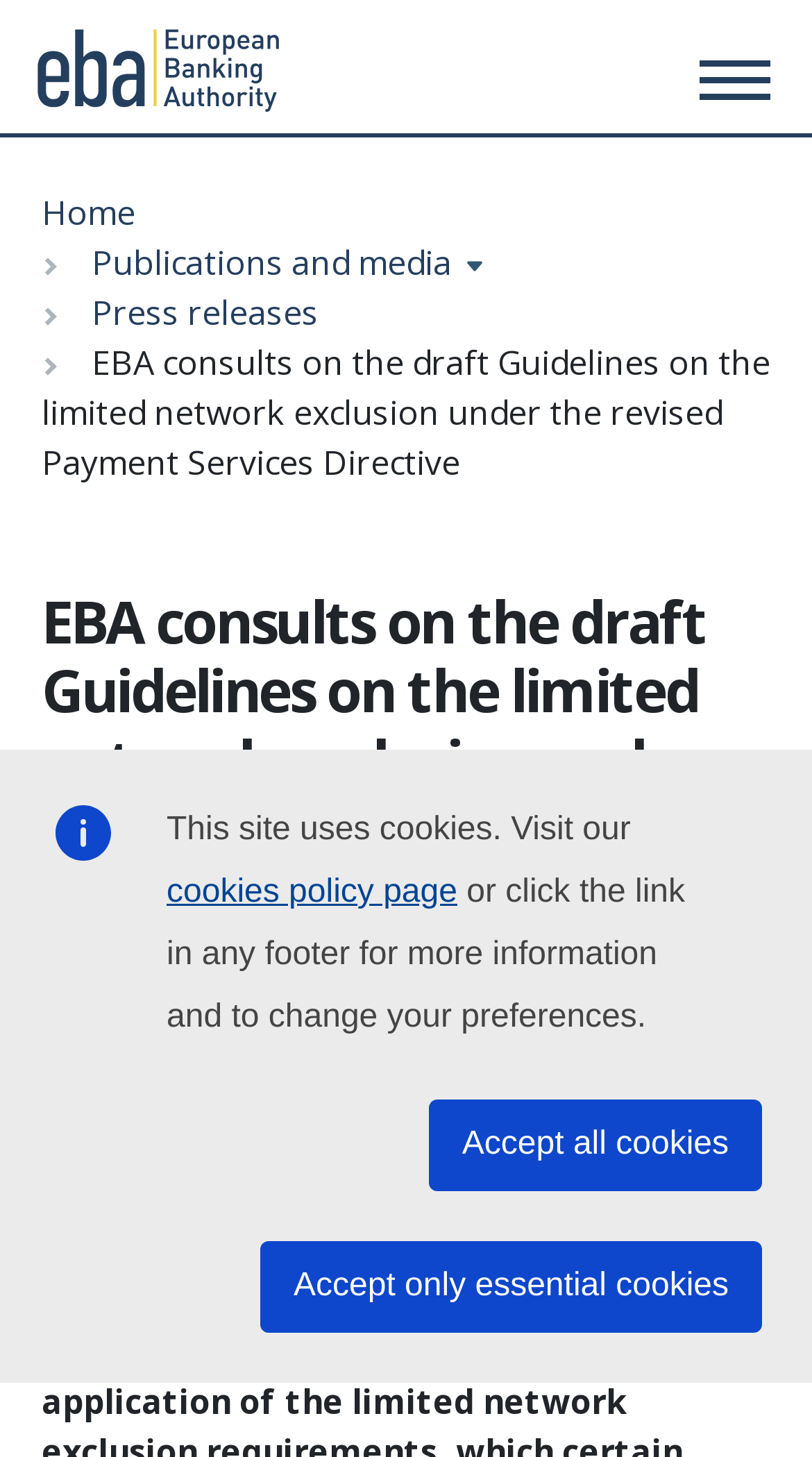Please specify the bounding box coordinates of the element that should be clicked to execute the given instruction: 'Read the news'. Ensure the coordinates are four float numbers between 0 and 1, expressed as [left, top, right, bottom].

[0.156, 0.736, 0.272, 0.768]